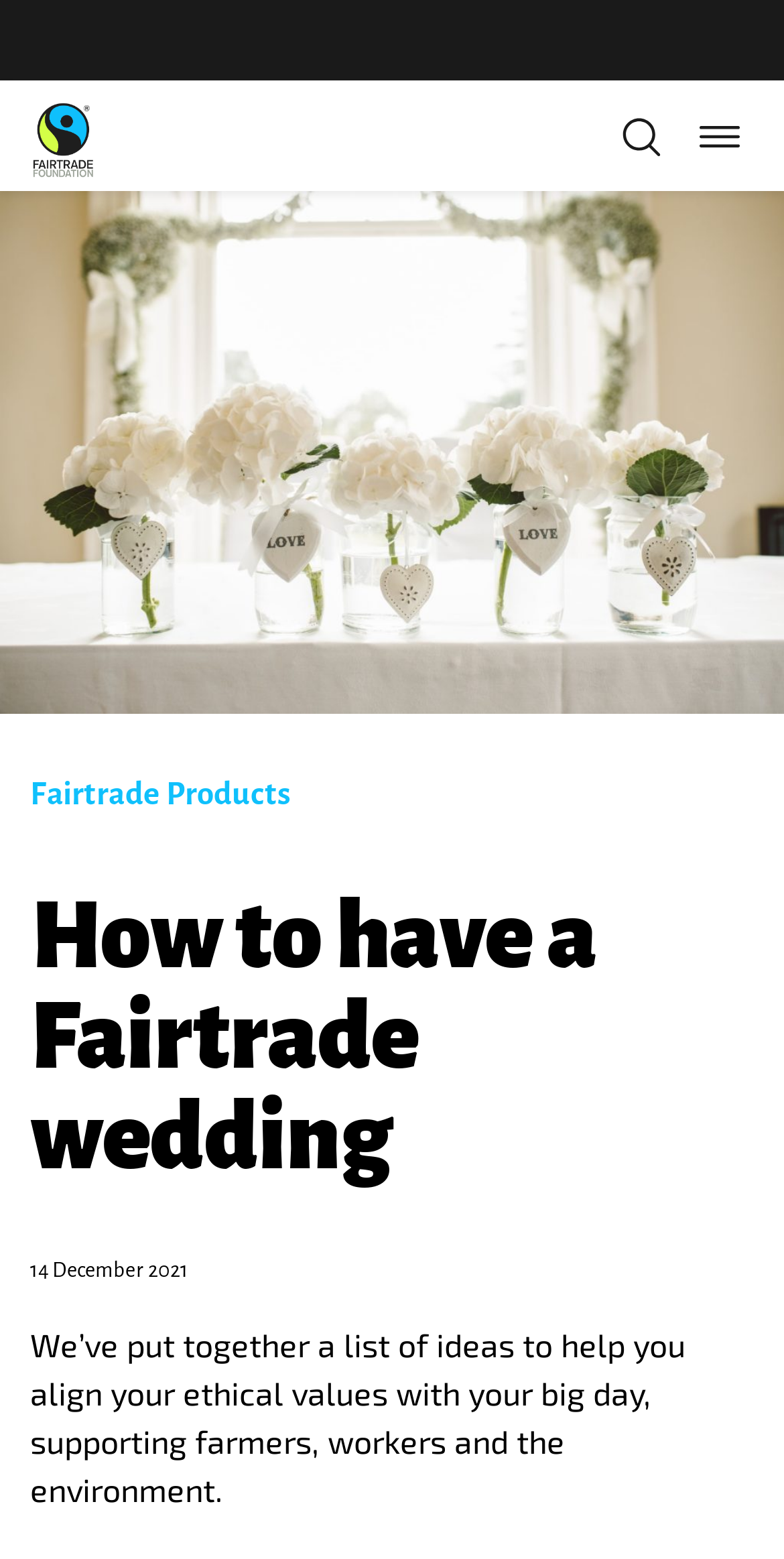What is depicted in the main image on this webpage?
Look at the image and respond with a one-word or short-phrase answer.

White flowers in vases on a wedding table